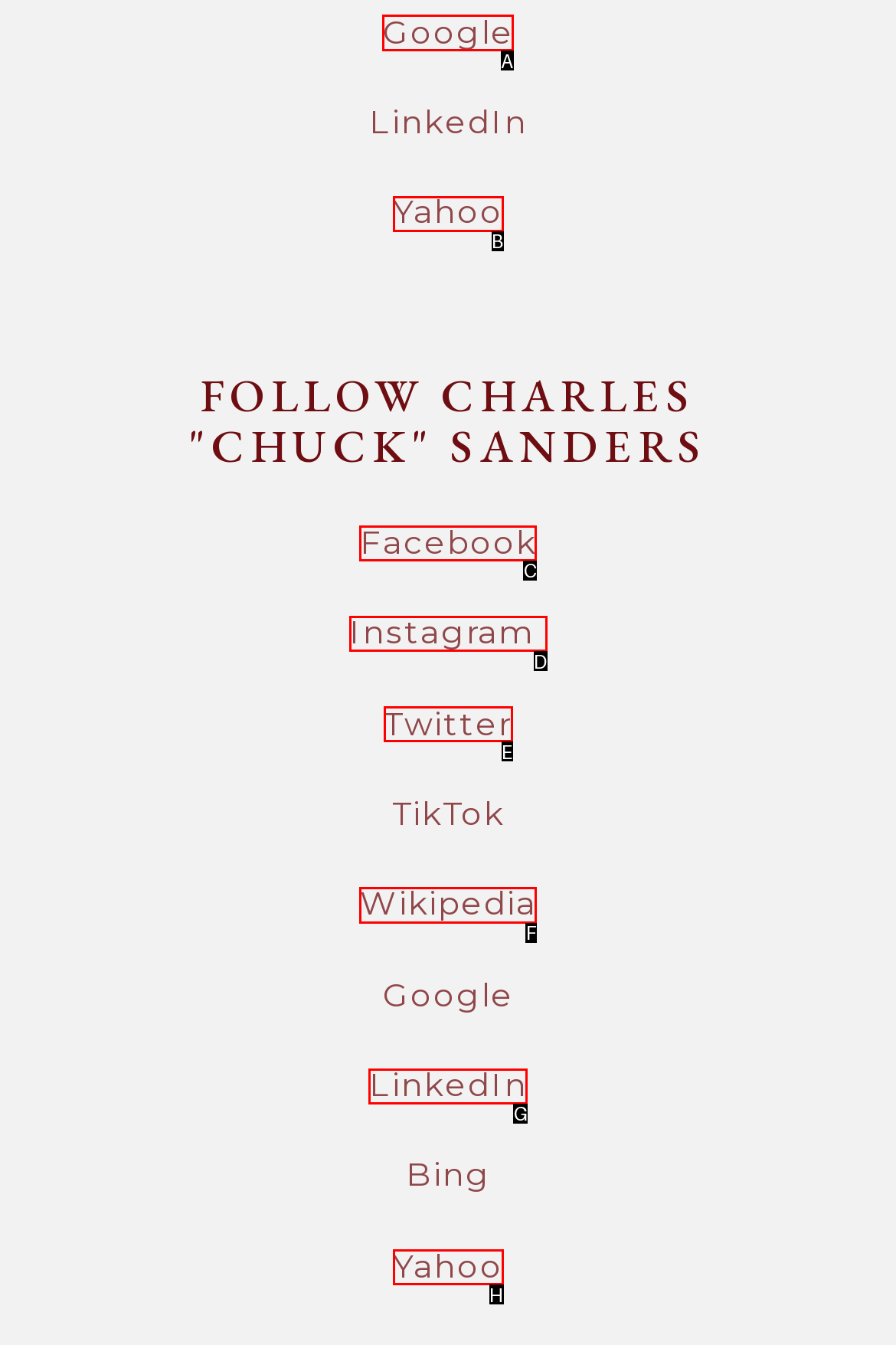Identify the letter of the option that should be selected to accomplish the following task: visit Google. Provide the letter directly.

A